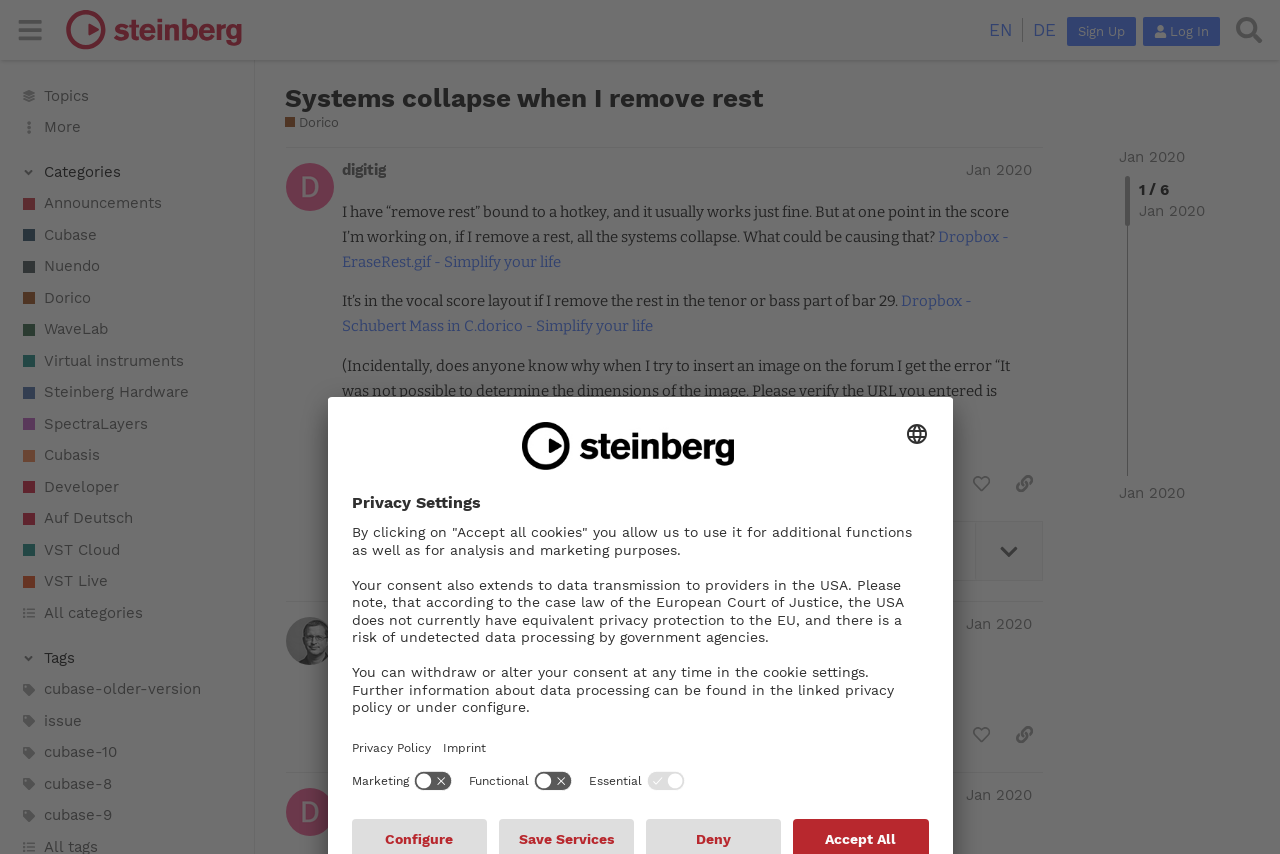Determine the bounding box coordinates of the element that should be clicked to execute the following command: "Like the post".

[0.752, 0.547, 0.781, 0.587]